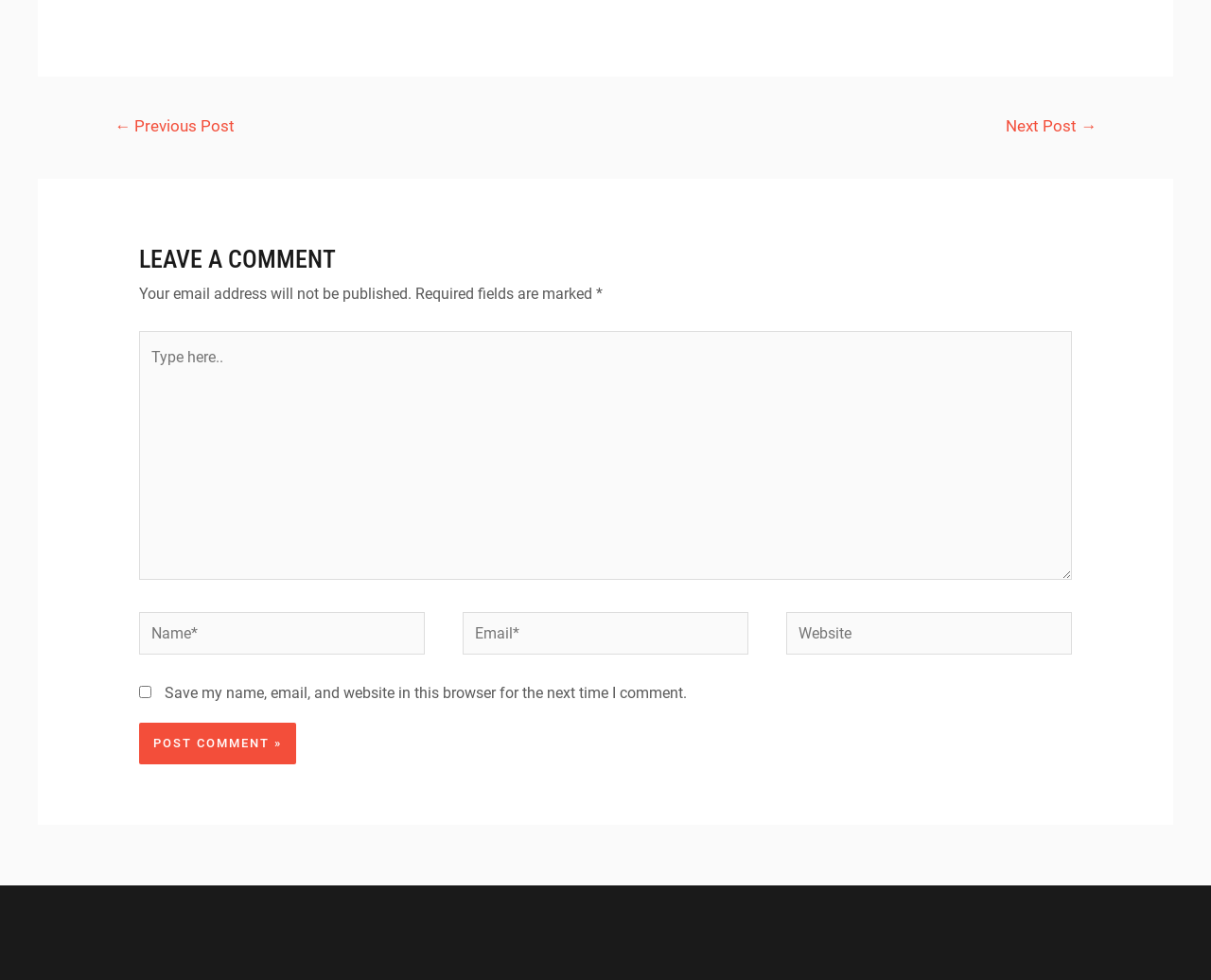Kindly respond to the following question with a single word or a brief phrase: 
What information is required to post a comment?

Name and Email